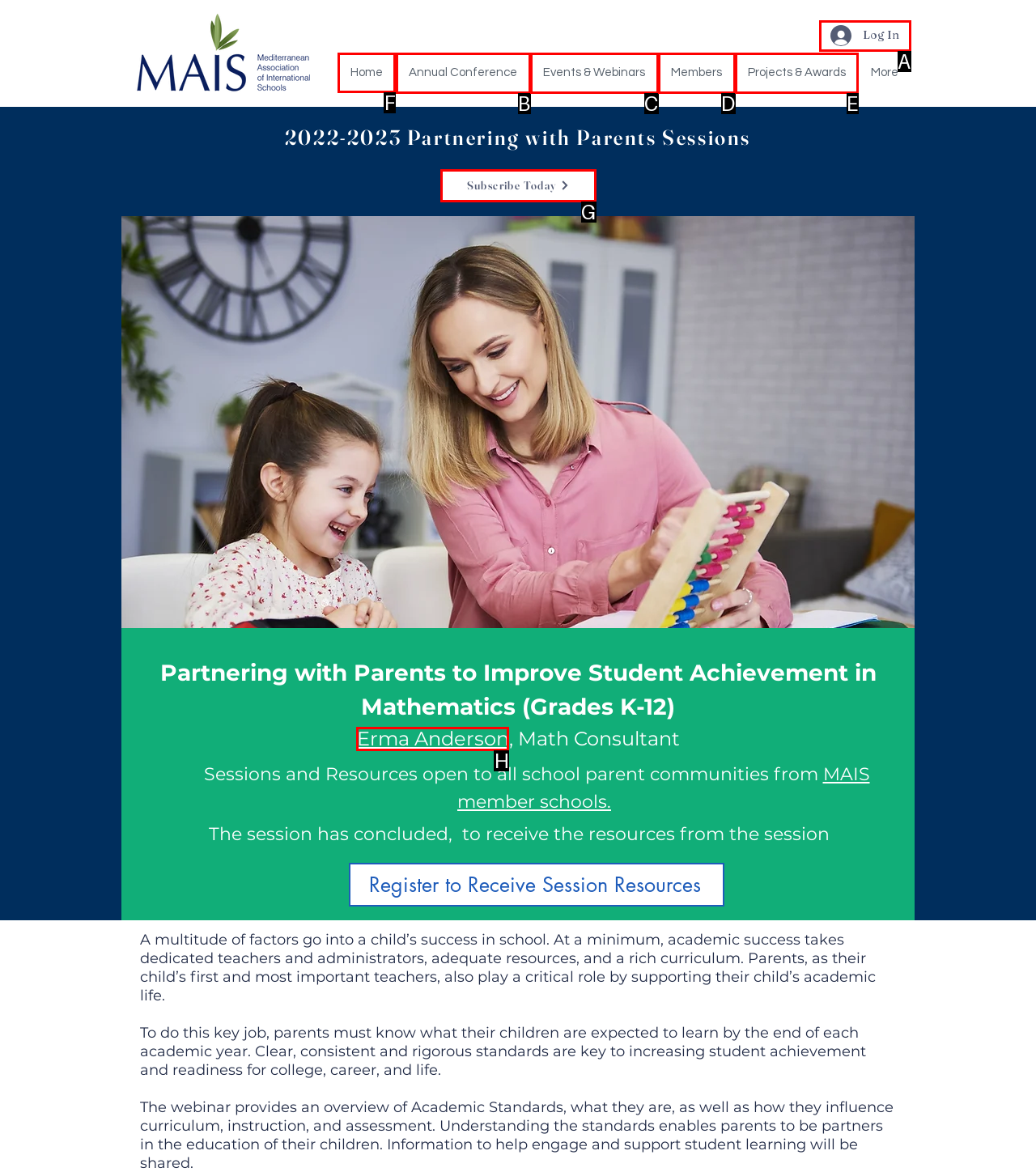Find the correct option to complete this instruction: Go to the Home page. Reply with the corresponding letter.

F